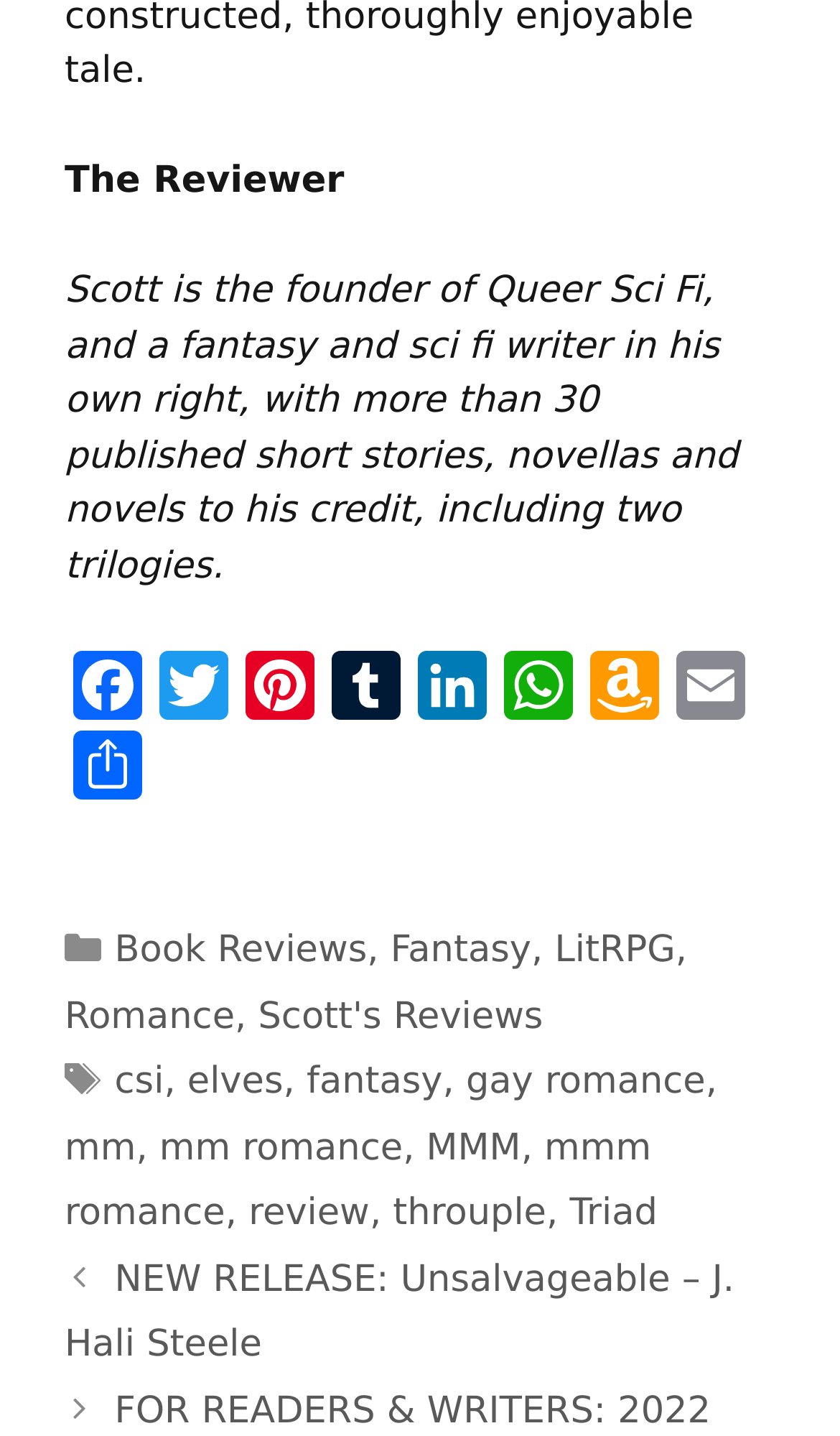What categories are listed on the webpage?
Using the image provided, answer with just one word or phrase.

Book Reviews, Fantasy, LitRPG, Romance, Scott's Reviews